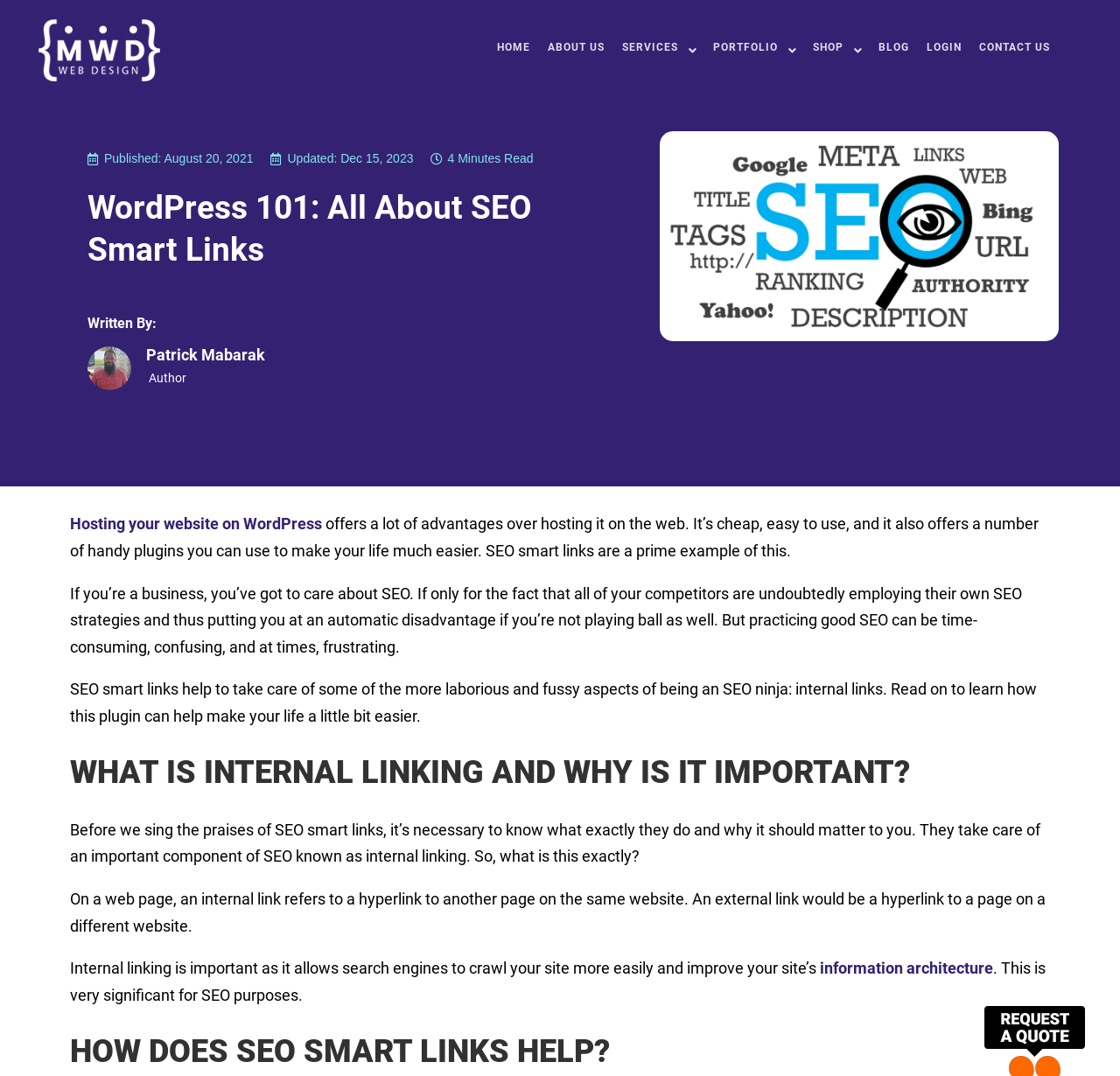What is internal linking?
Based on the screenshot, provide a one-word or short-phrase response.

Hyperlinks to another page on the same website